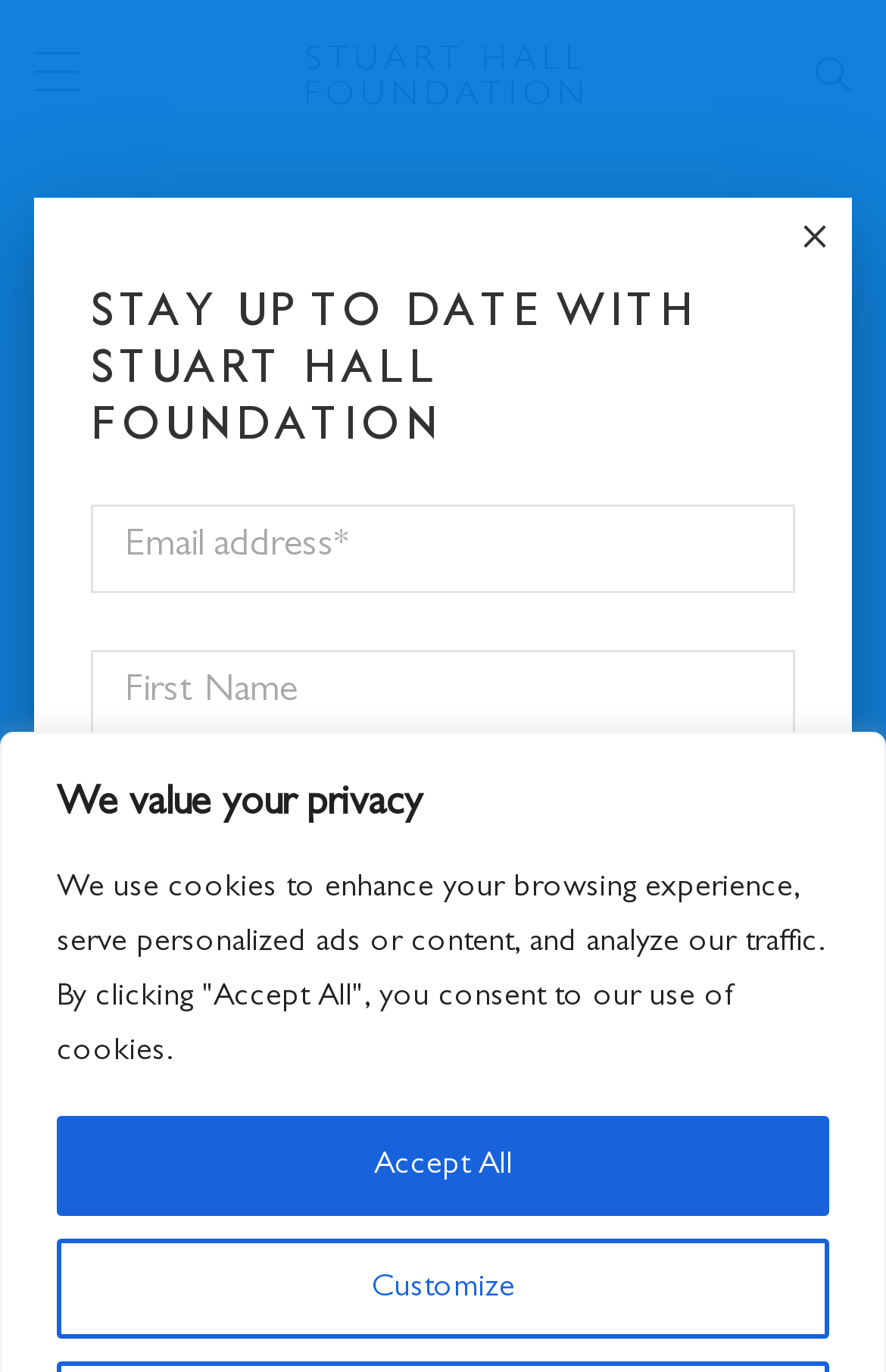What is the organization associated with Kairo Maynard?
Using the picture, provide a one-word or short phrase answer.

The Tavistock and Portman NHS Foundation Trust